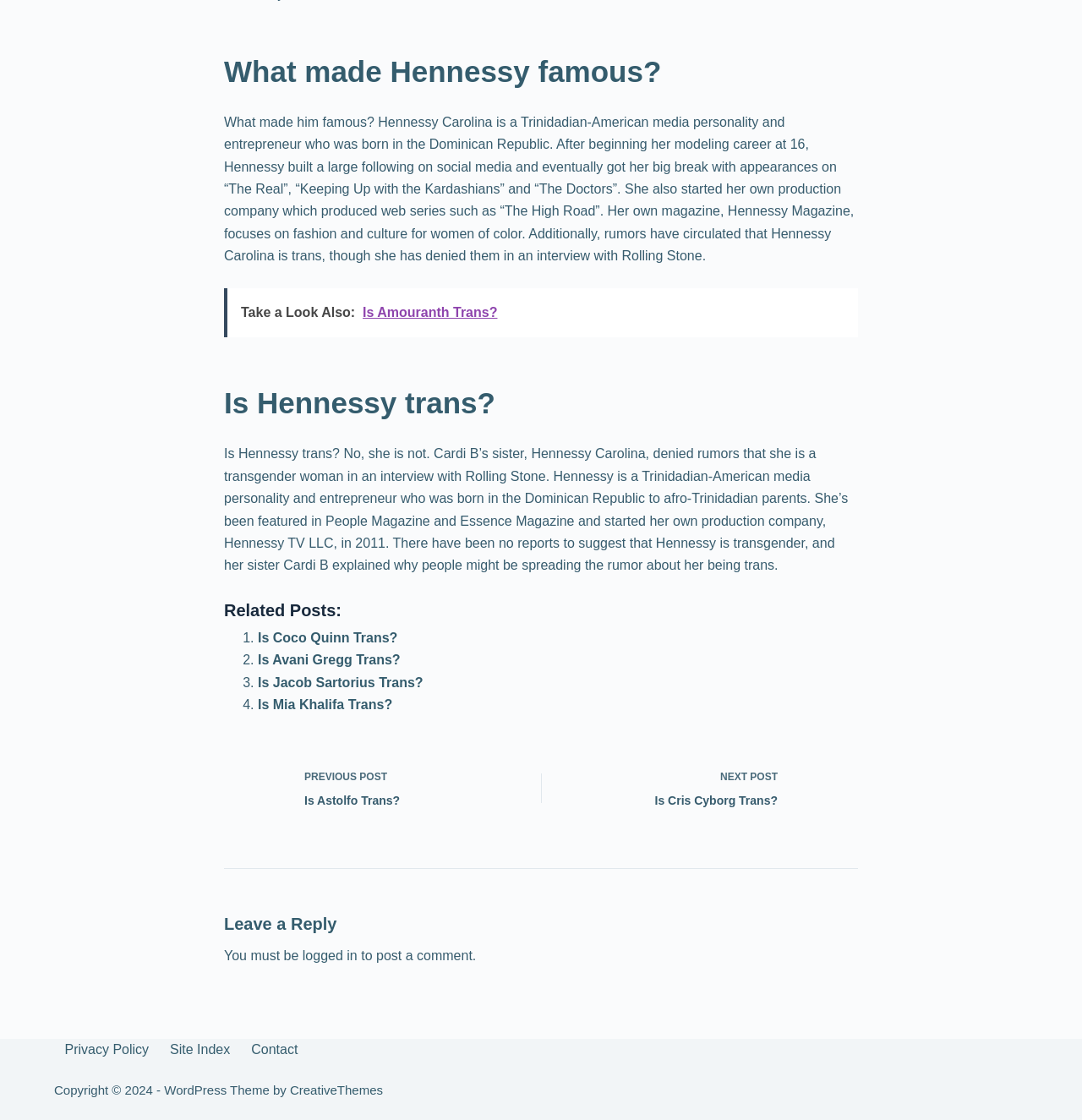Locate the coordinates of the bounding box for the clickable region that fulfills this instruction: "Go to the next post about Is Cris Cyborg Trans?".

[0.523, 0.677, 0.793, 0.73]